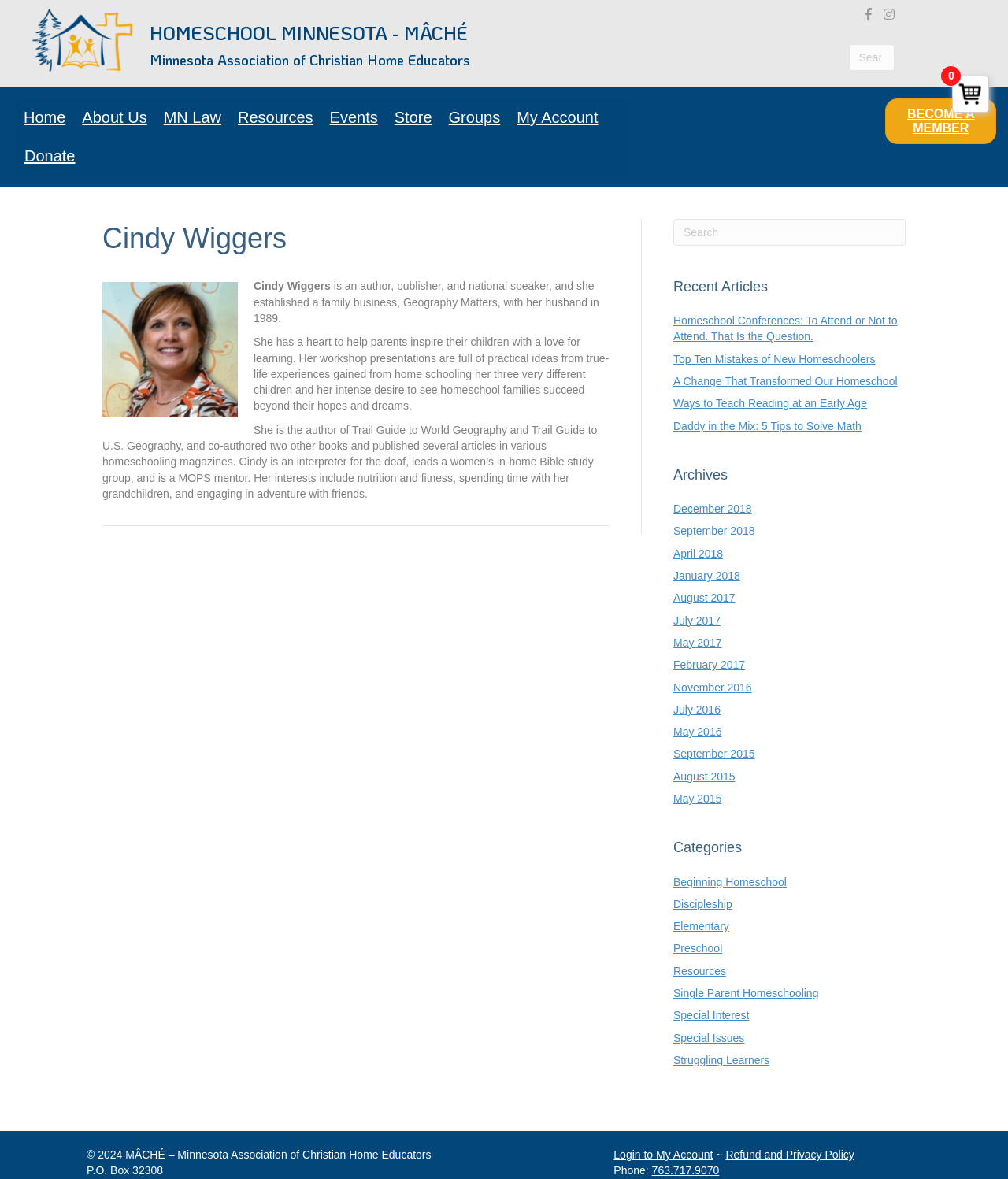Give a concise answer using only one word or phrase for this question:
What is Cindy Wiggers' profession?

Author, publisher, and national speaker